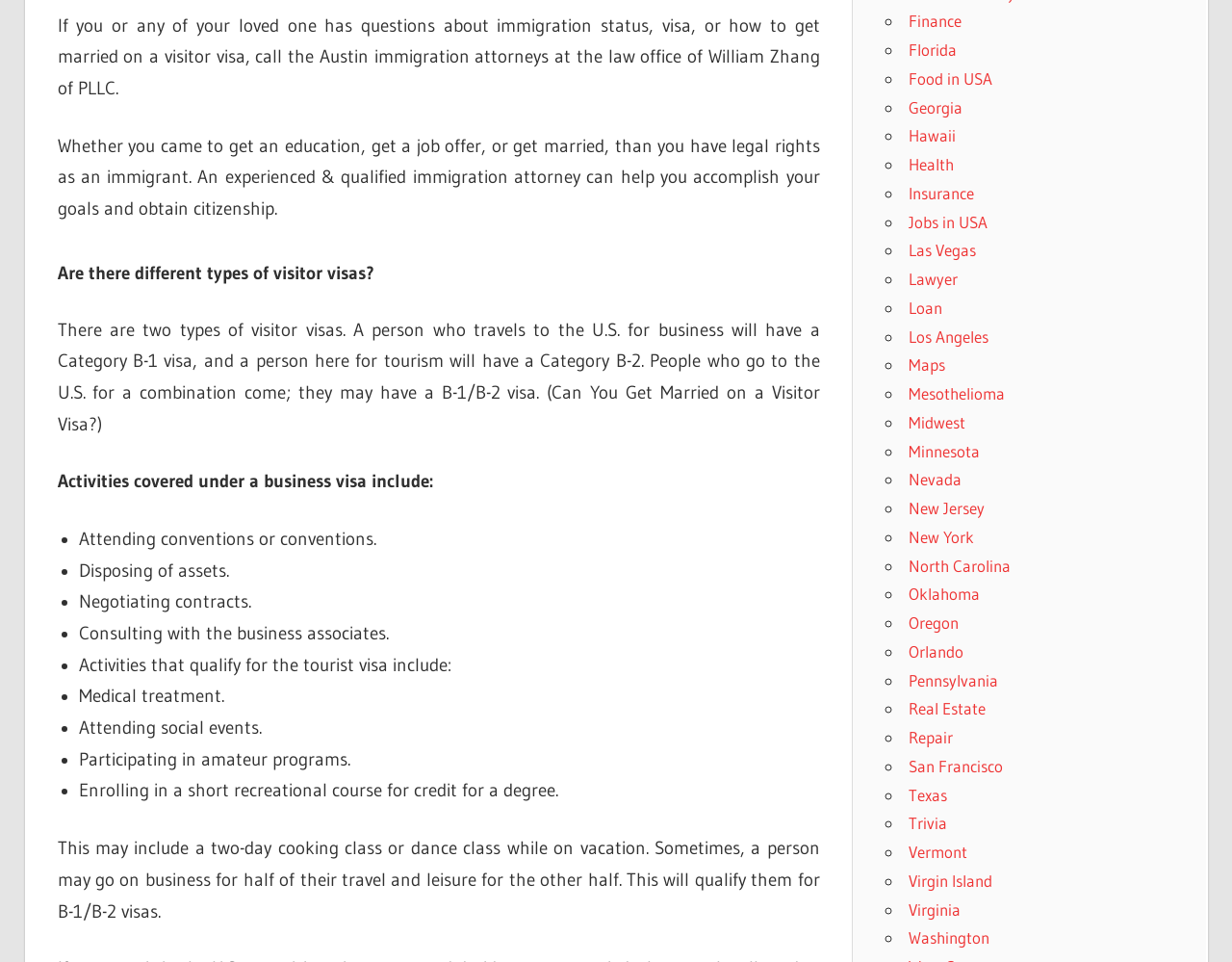Locate the coordinates of the bounding box for the clickable region that fulfills this instruction: "Click on the 'Lawyer' link".

[0.737, 0.279, 0.777, 0.3]